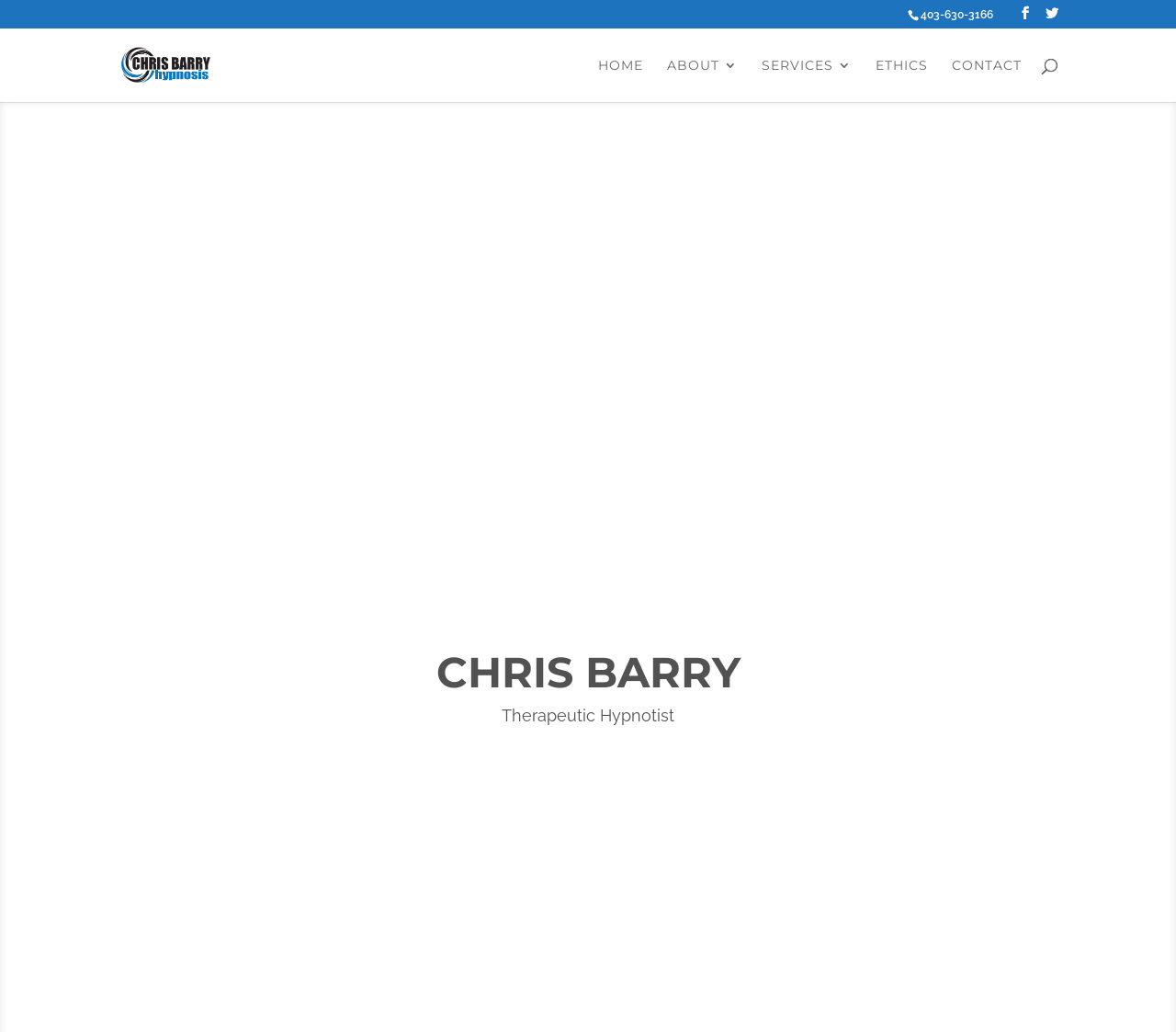Is there an image on the top left?
Answer the question in a detailed and comprehensive manner.

I found an image element with the same bounding box coordinates as the link element with the text 'ChrisBarryHypnosis.com', which suggests that the image is likely to be on the top left of the webpage.